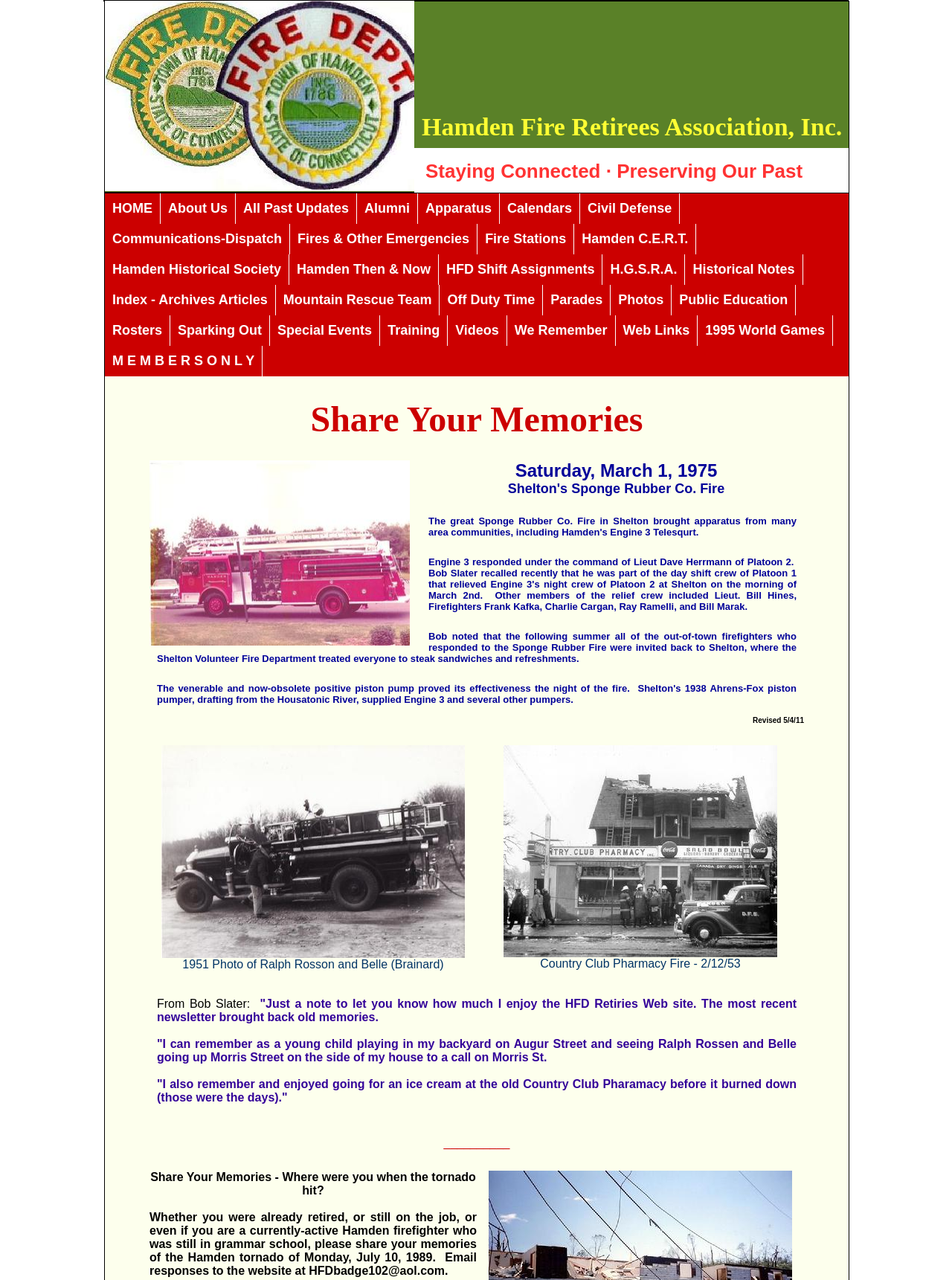What is the purpose of the 'Share Your Memories' section?
Please use the visual content to give a single word or phrase answer.

To share memories